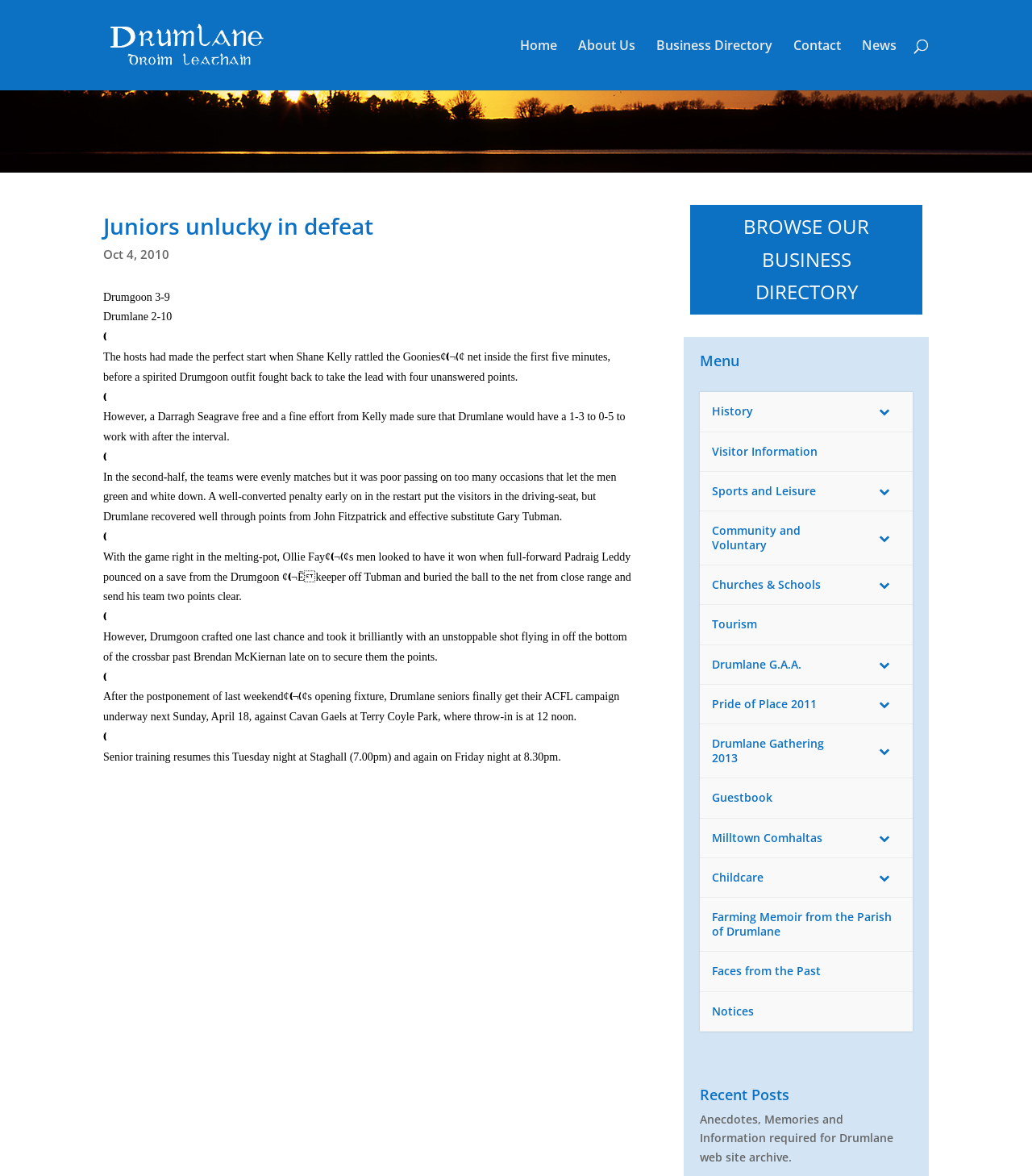What is the topic of the news article?
Please respond to the question with a detailed and informative answer.

I found this answer by looking at the heading 'Juniors unlucky in defeat' on the webpage, which suggests that this is the topic of the news article.